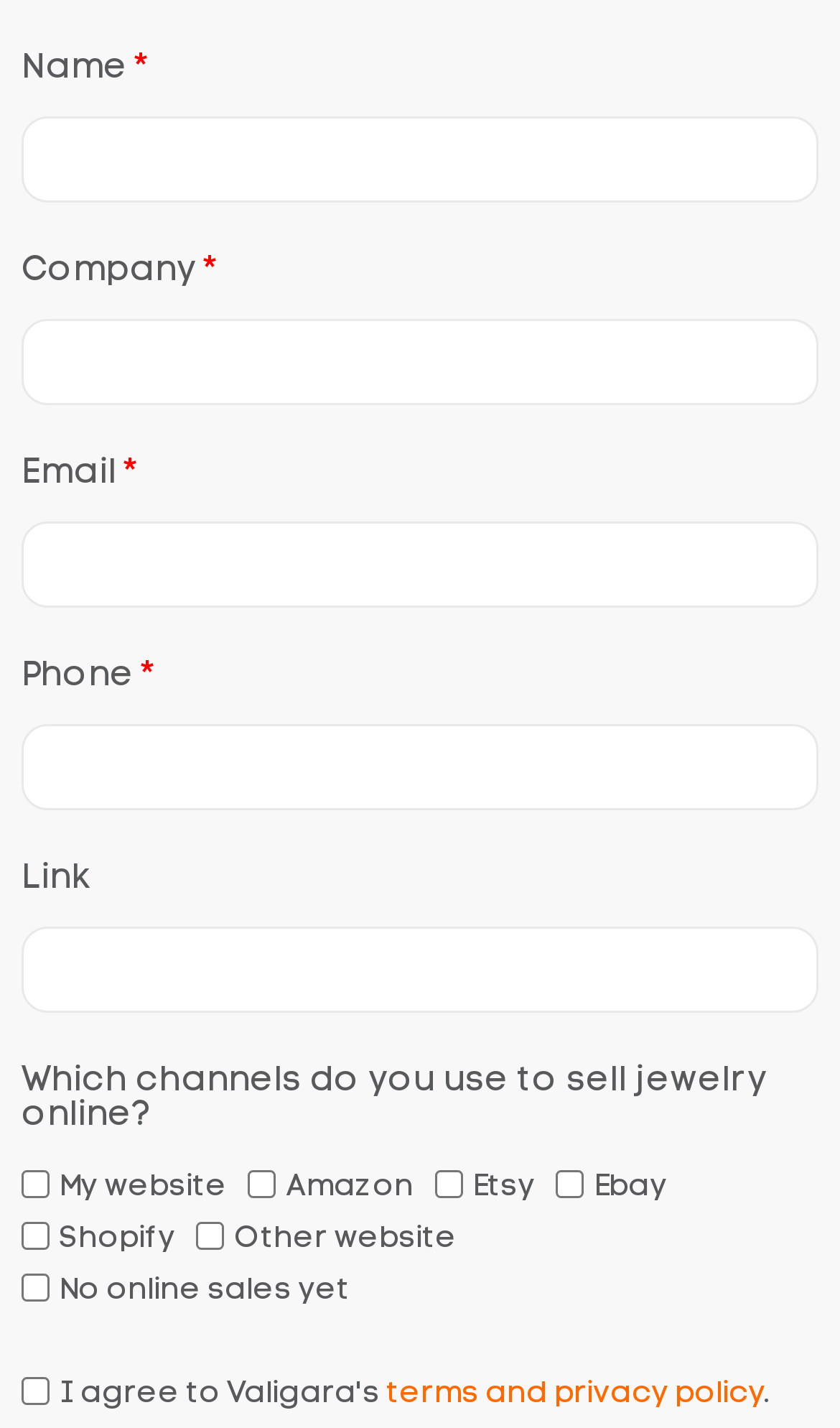What is the purpose of the link at the bottom?
Examine the image and provide an in-depth answer to the question.

The purpose of the link at the bottom is to view Valigara's terms and privacy policy because it is labeled as 'terms and privacy policy' and it is located near the checkbox for agreeing to those terms.